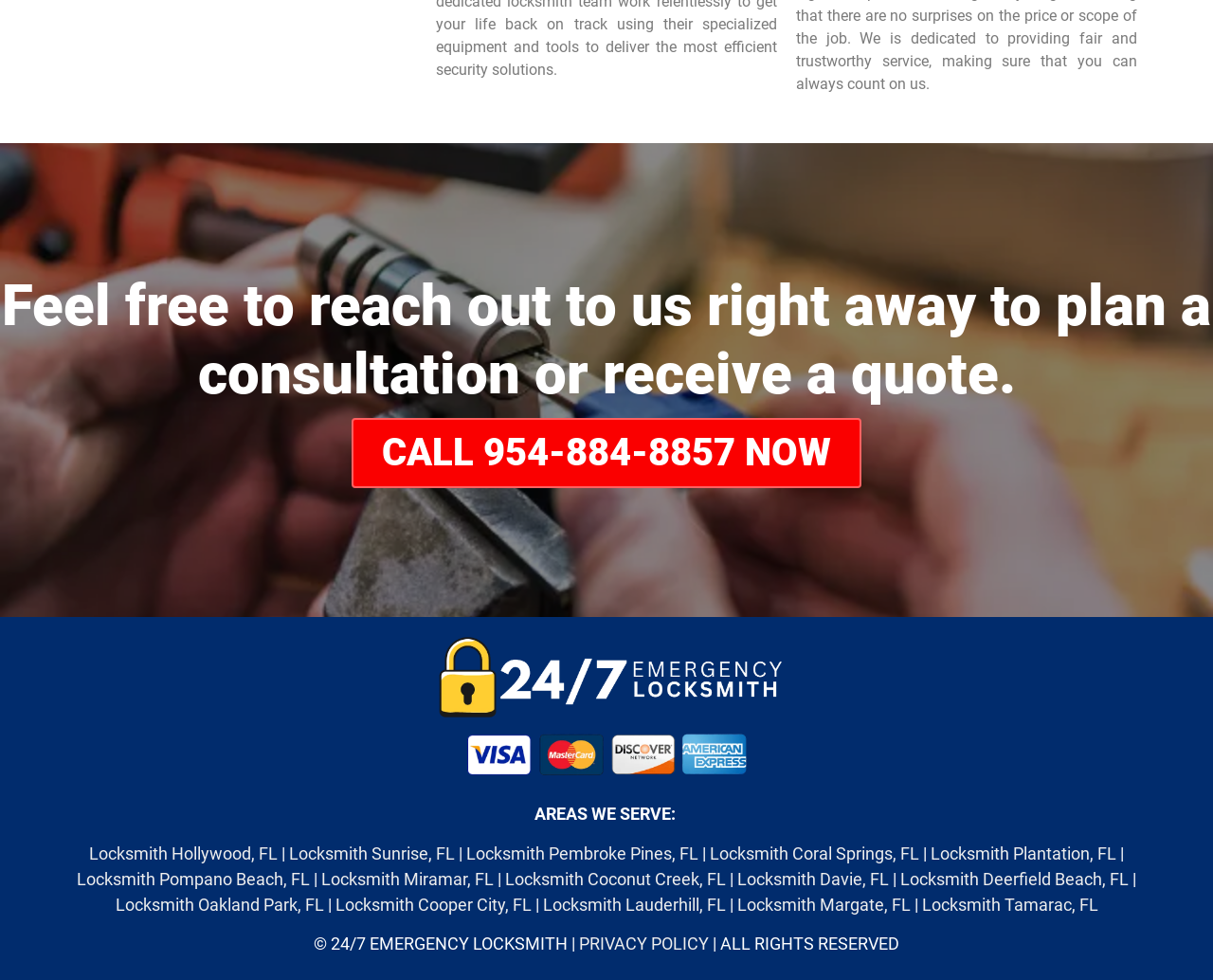What is the payment process image for?
Carefully examine the image and provide a detailed answer to the question.

The image 'payment process' is located near the bottom of the webpage, suggesting that it is related to the payment process for the locksmith services.